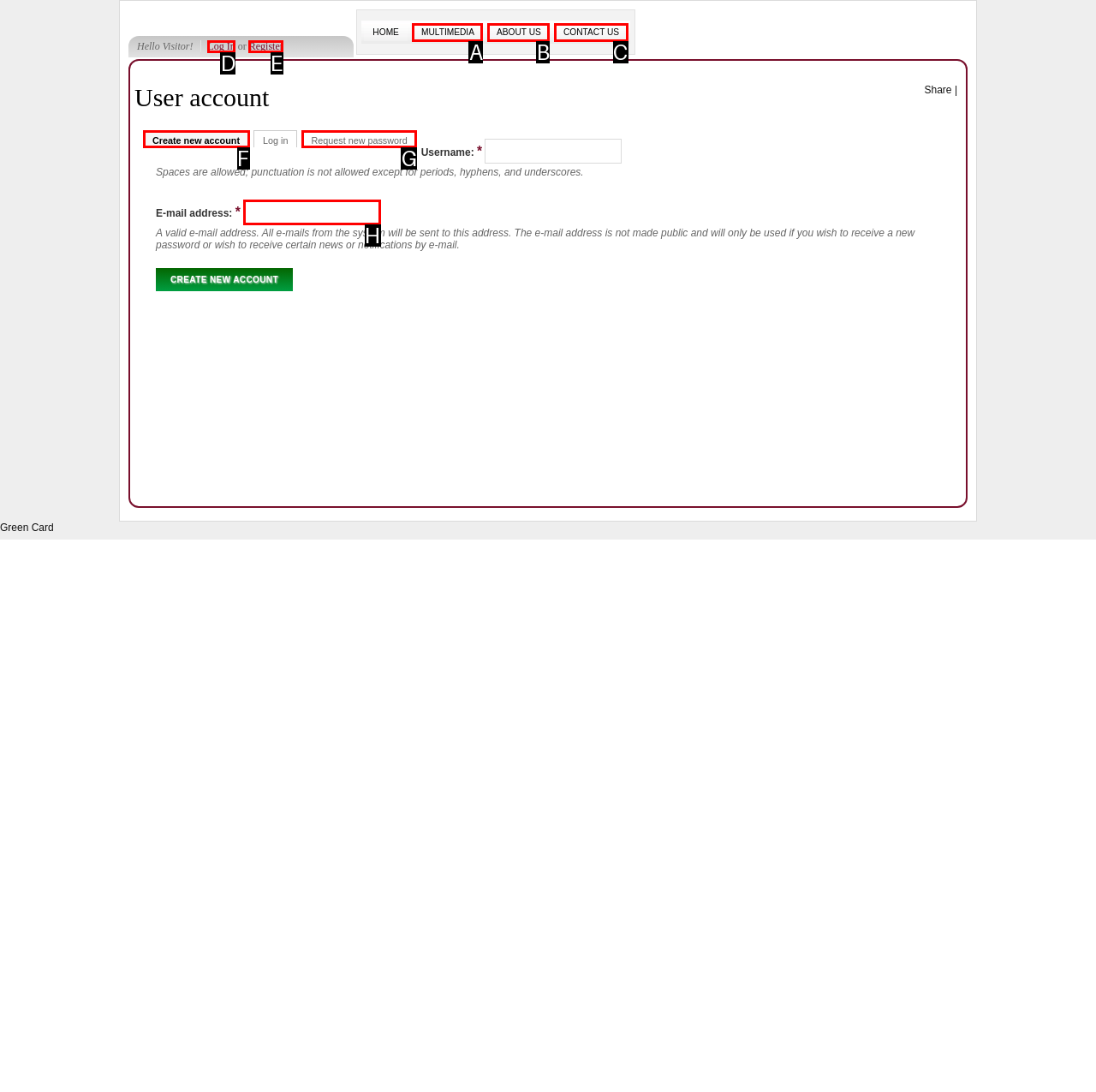Indicate the HTML element to be clicked to accomplish this task: Click on Register Respond using the letter of the correct option.

E